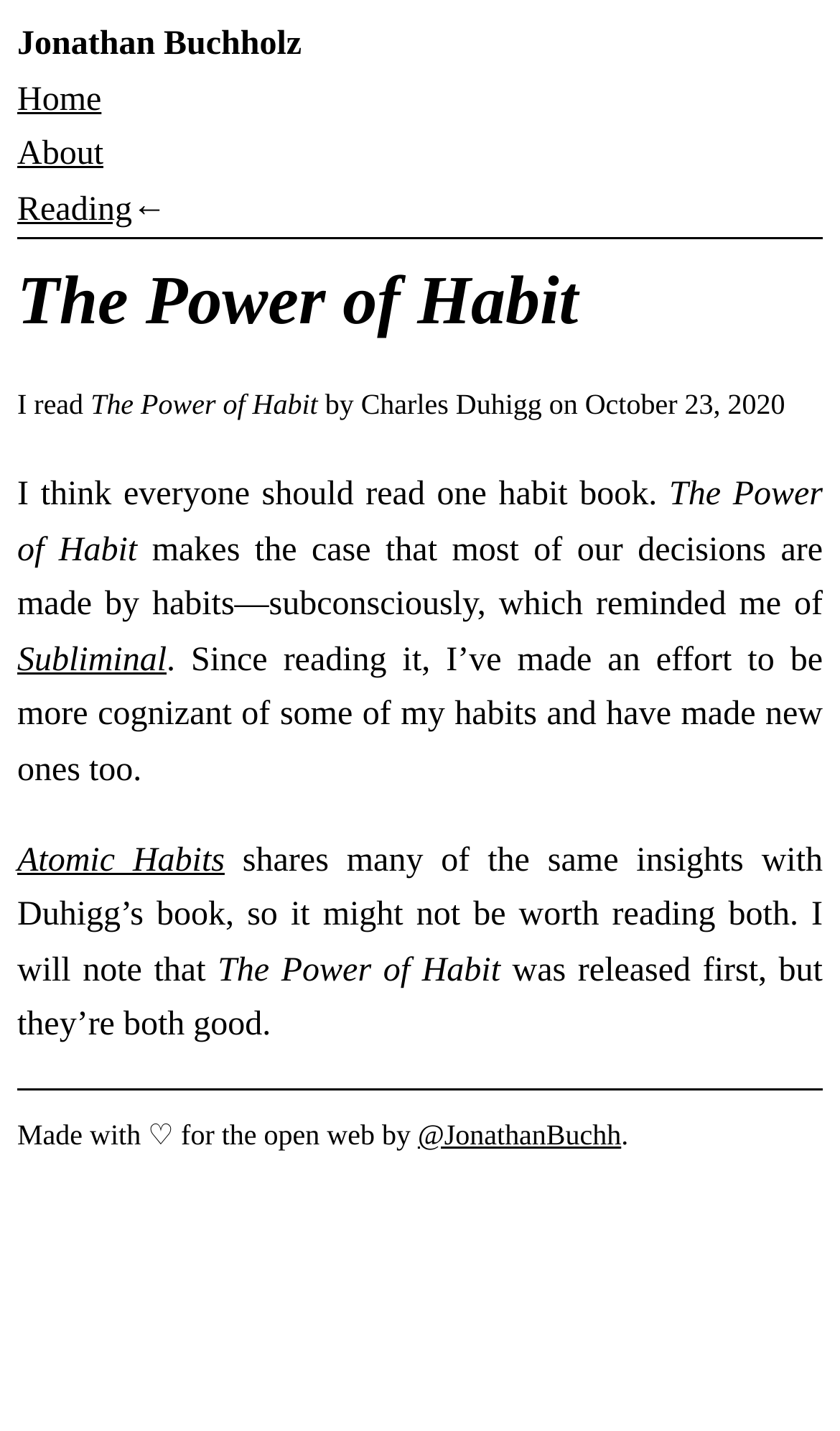Based on the image, provide a detailed and complete answer to the question: 
What is the theme of the book being reviewed?

The theme of the book being reviewed is habits, which is evident from the text that discusses how habits affect our decisions and how the book 'The Power of Habit' makes the case for the importance of habits.